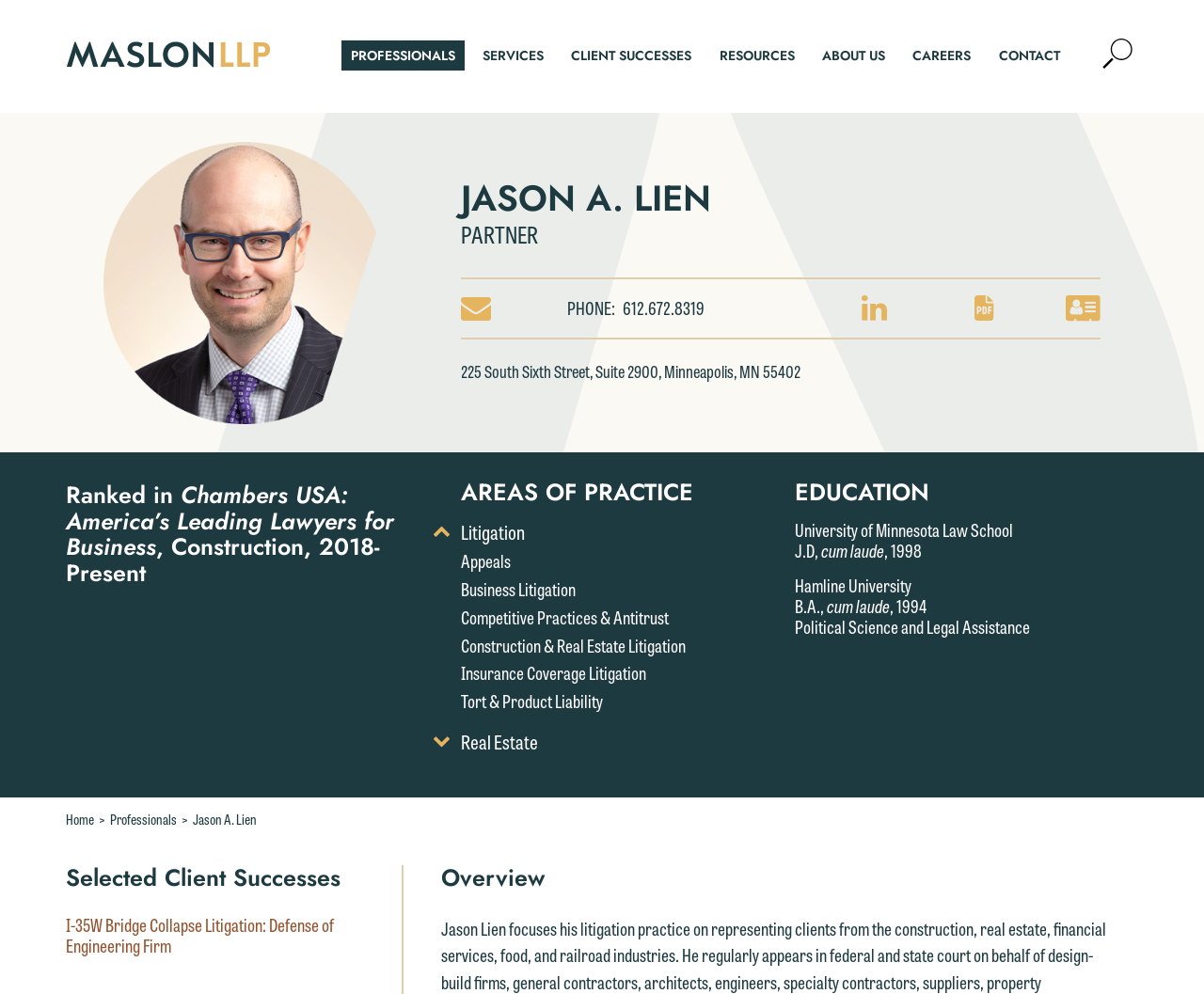What is the address of Maslon LLP?
Based on the image, give a concise answer in the form of a single word or short phrase.

225 South Sixth Street, Suite 2900, Minneapolis, MN 55402